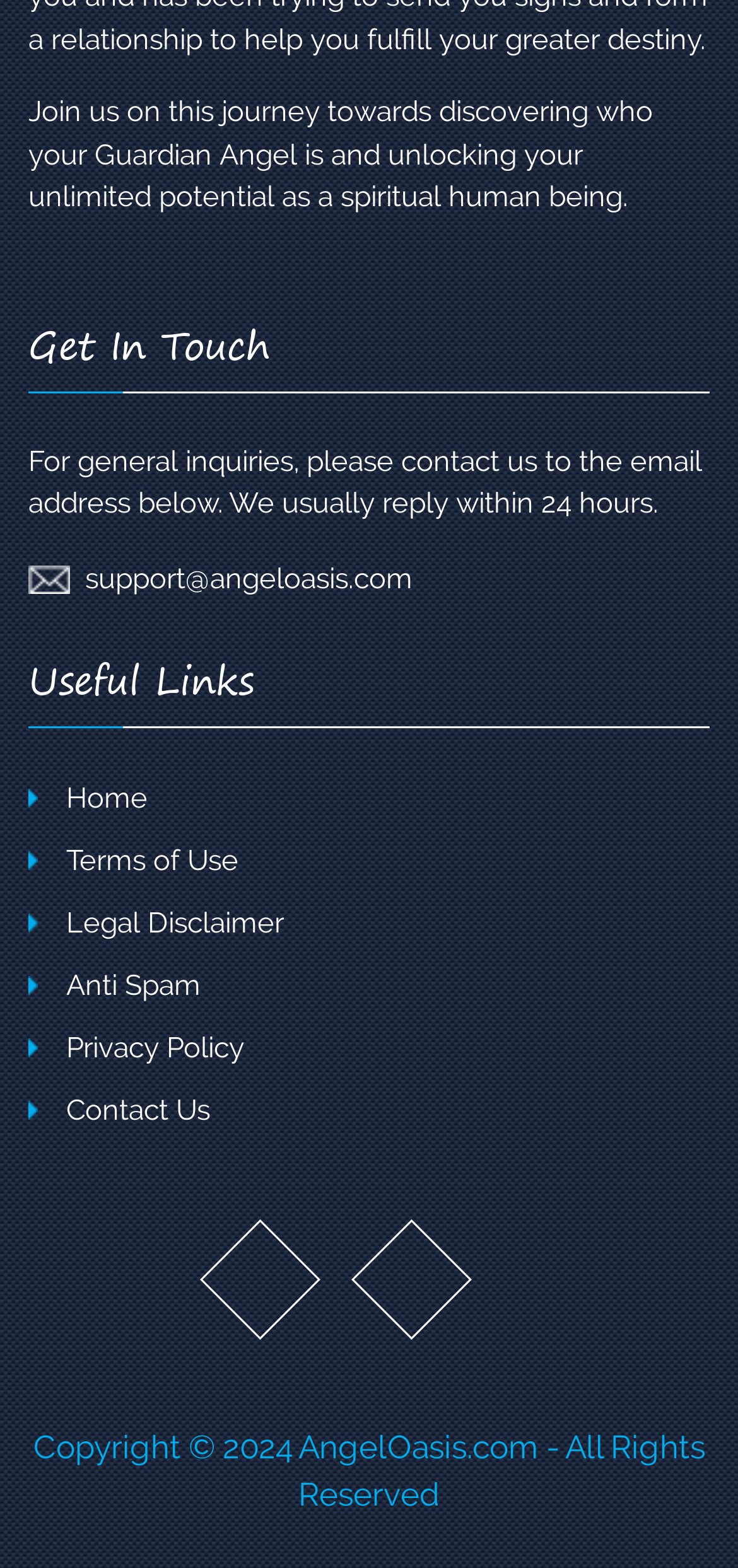Locate the bounding box coordinates of the element you need to click to accomplish the task described by this instruction: "View the terms of use".

[0.038, 0.538, 0.323, 0.559]